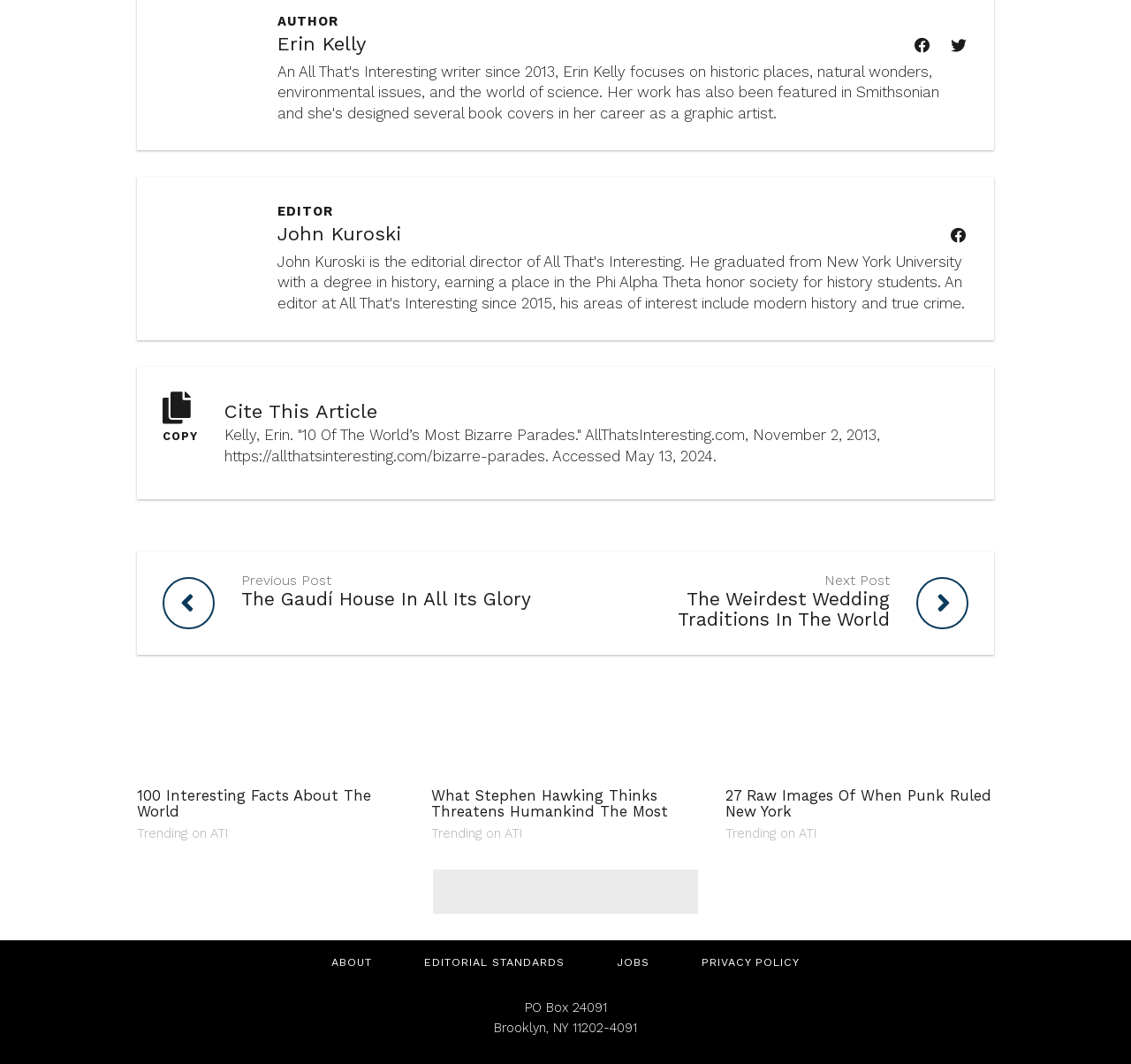Provide a brief response to the question using a single word or phrase: 
How many social media links are available for Erin Kelly?

2